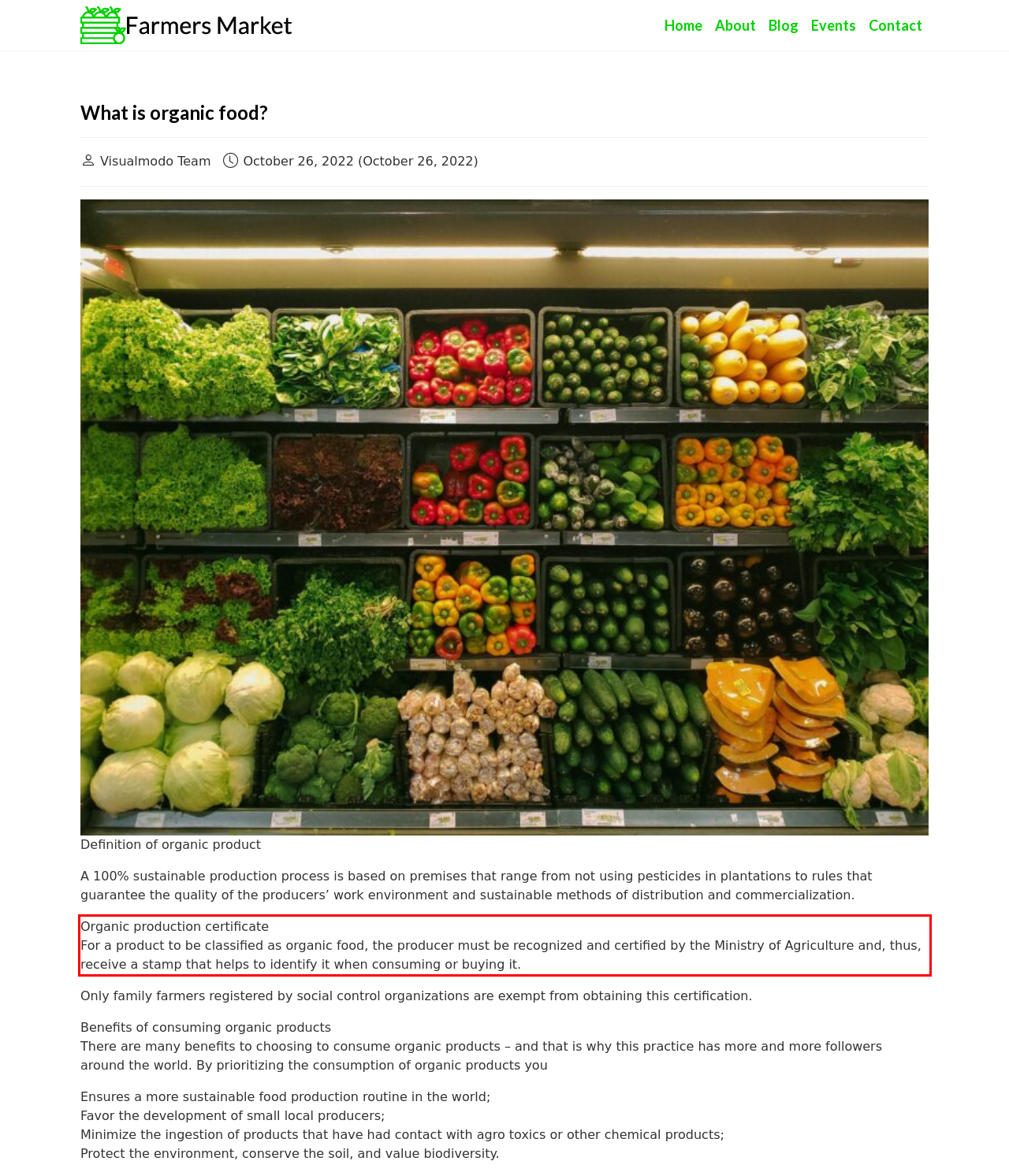Please perform OCR on the UI element surrounded by the red bounding box in the given webpage screenshot and extract its text content.

Organic production certificate For a product to be classified as organic food, the producer must be recognized and certified by the Ministry of Agriculture and, thus, receive a stamp that helps to identify it when consuming or buying it.